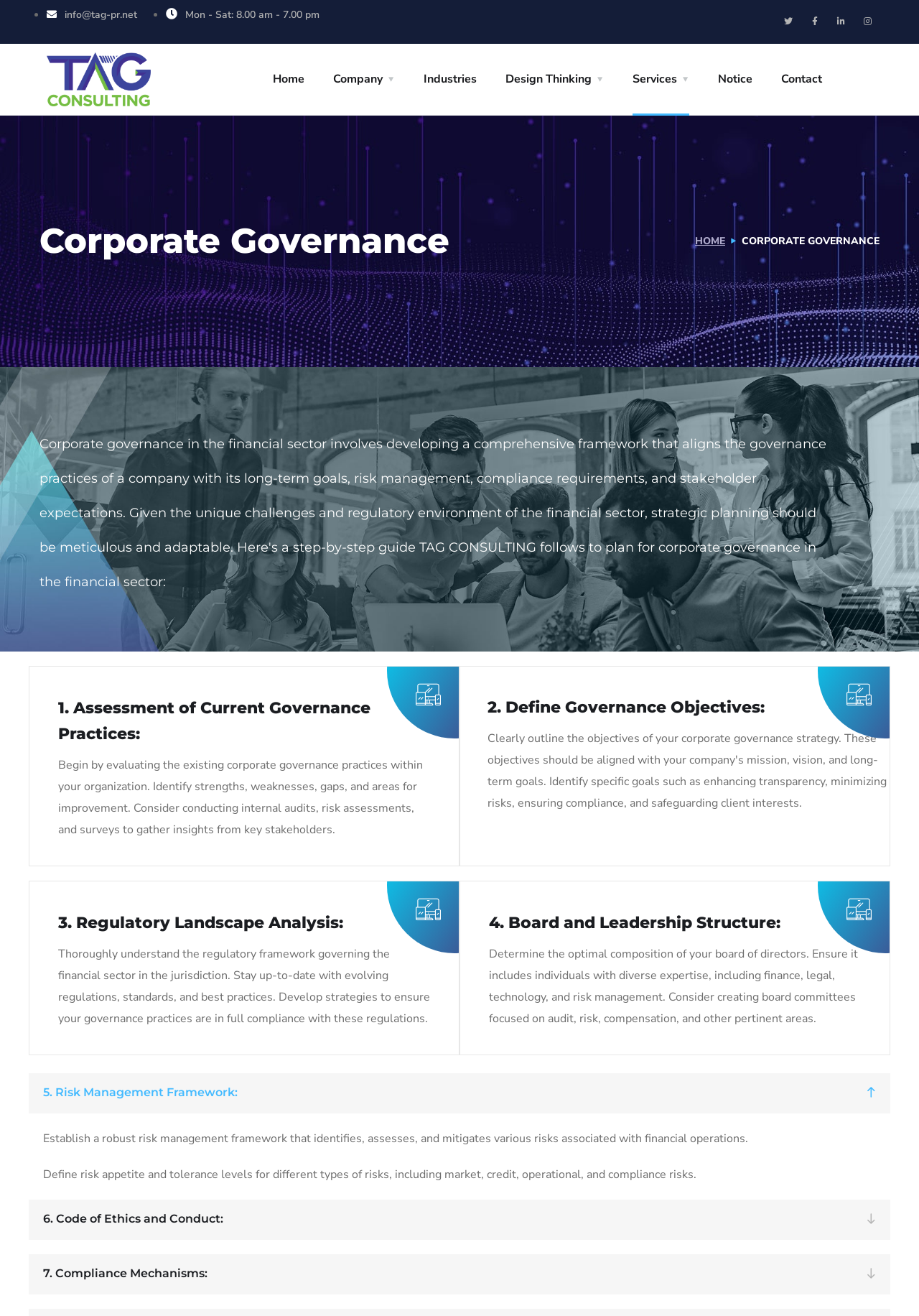How many social media links are on the webpage?
Please use the image to provide an in-depth answer to the question.

I counted the number of social media links on the webpage by looking at the links with icons, and I found four links: Twitter, Facebook, Linkedin, and Instagram.